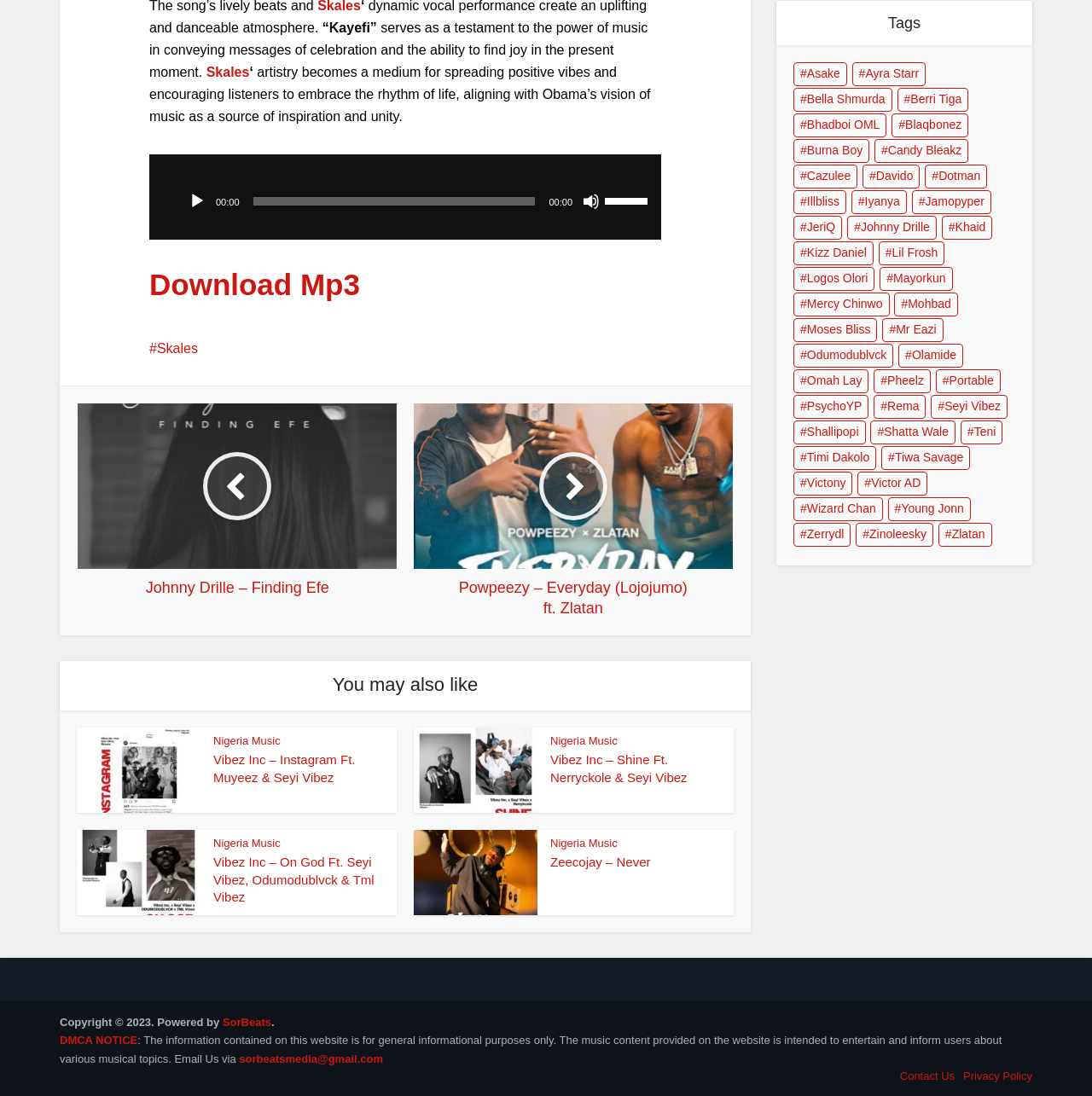Locate the bounding box coordinates of the segment that needs to be clicked to meet this instruction: "Explore Asake music".

[0.727, 0.057, 0.776, 0.079]